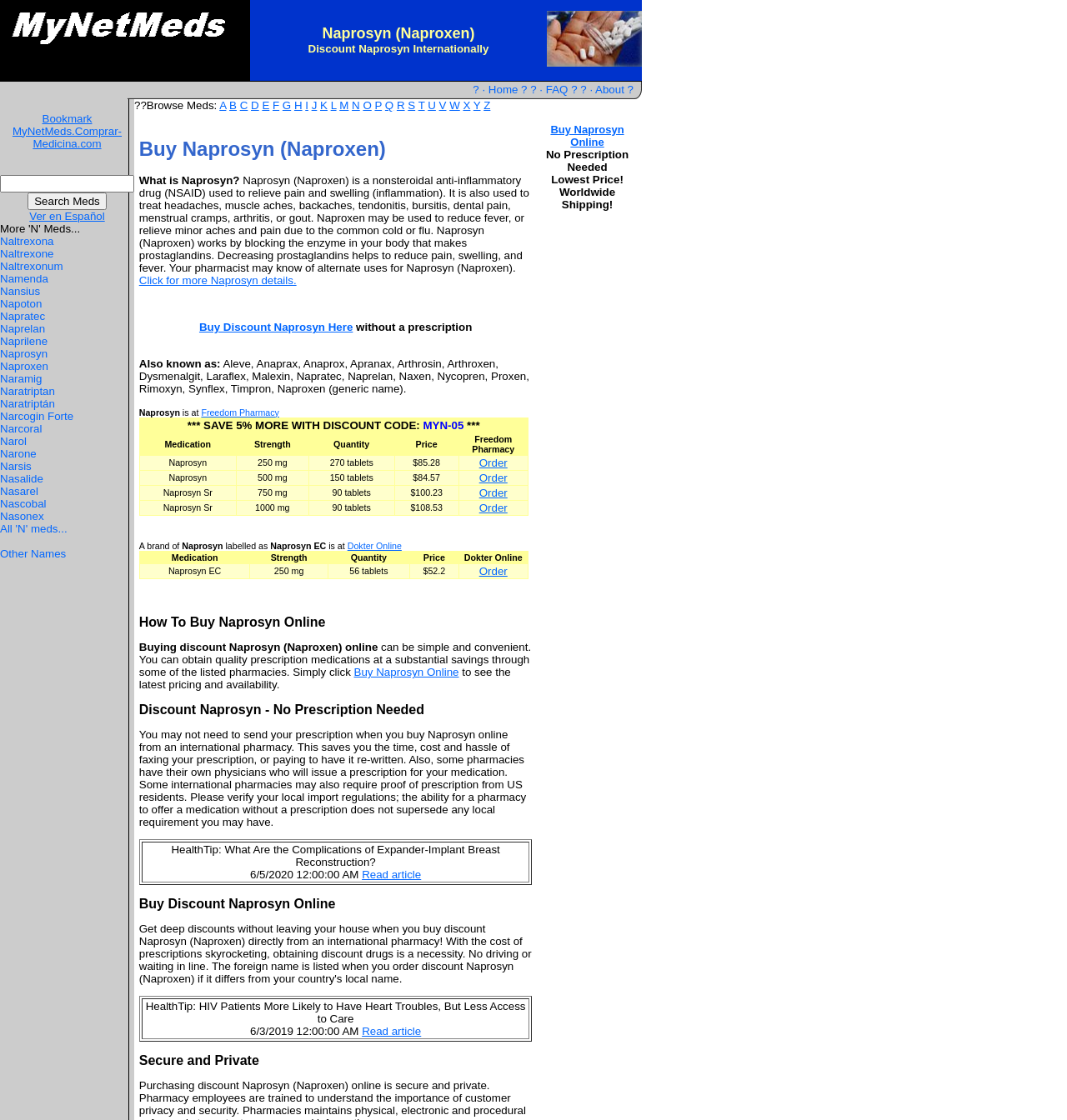Identify and extract the main heading from the webpage.

Buy Naprosyn (Naproxen)